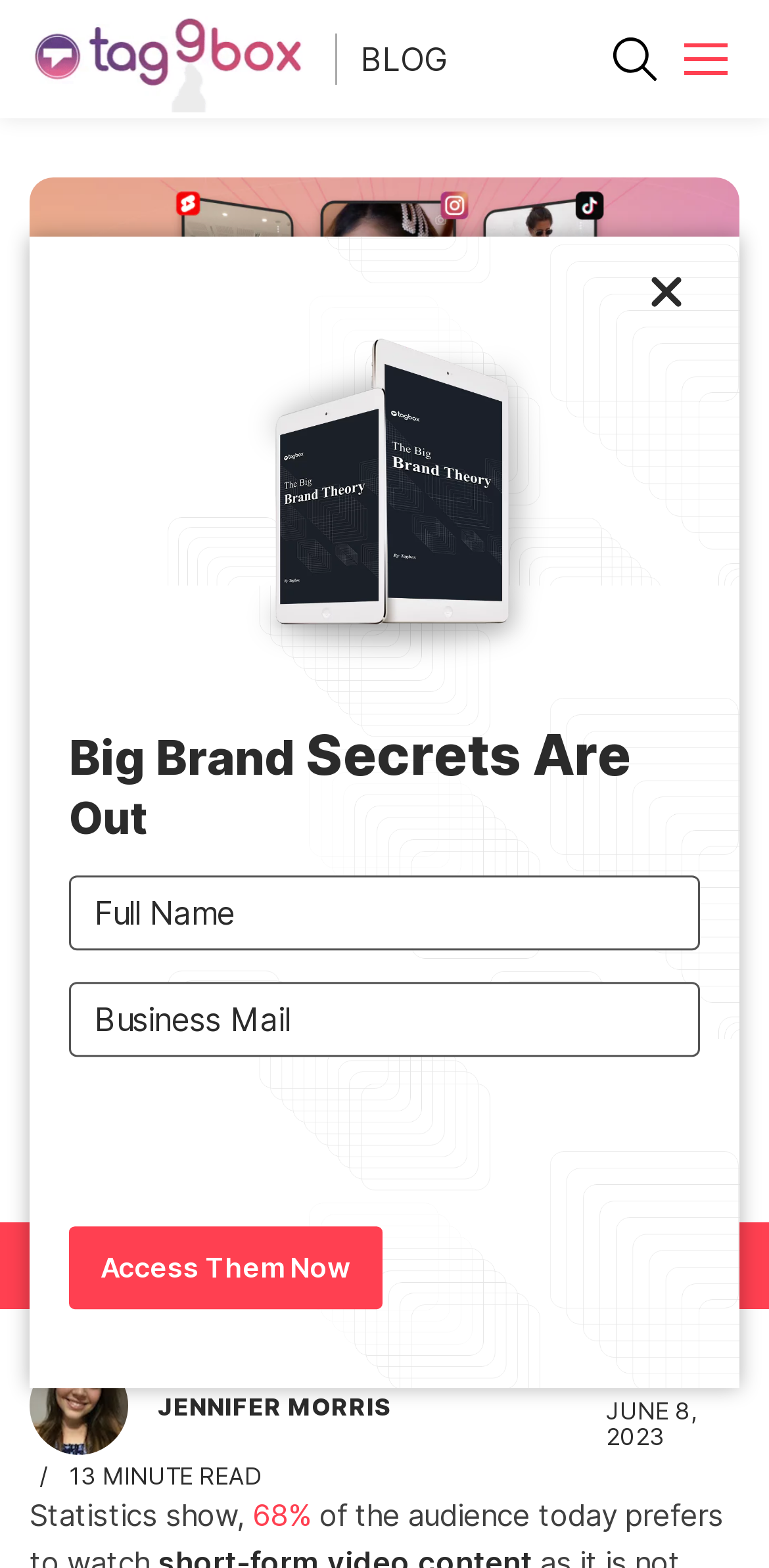Provide a thorough description of the webpage's content and layout.

This webpage is about a guide to short-form video content. At the top left, there is a logo link, followed by a "BLOG" link and a search button with a magnifying glass icon. To the right of the search button, there is a menu button. Below the menu button, there is a button with no text, accompanied by an image.

On the left side of the page, there is a large image of a book cover, and below it, there are three lines of text: "Big Brand", "Secrets Are", and "Out". 

To the right of the book cover image, there are two text boxes for "Full Name" and "Business Mail", and a button labeled "Access Them Now". Above these text boxes, there is a large image related to short-form video content.

Below the image, there is a table of contents section with six links to different topics related to short-form video content, including its definition, importance, platforms, advantages, best practices, and trends.

At the bottom of the page, there are links to "Home", "Digital Ideas", and "User Generated Content", separated by a slash. Below these links, there is a heading that repeats the title of the guide, followed by an image of the author, Jennifer Morris, and her name. The author's name is accompanied by a 13-minute read time and the date "June 8, 2023". 

Finally, there is a statistic mentioned, stating that "68%..." of something, with a link to the percentage. On the bottom right, there is a "BOOK DEMO" button.